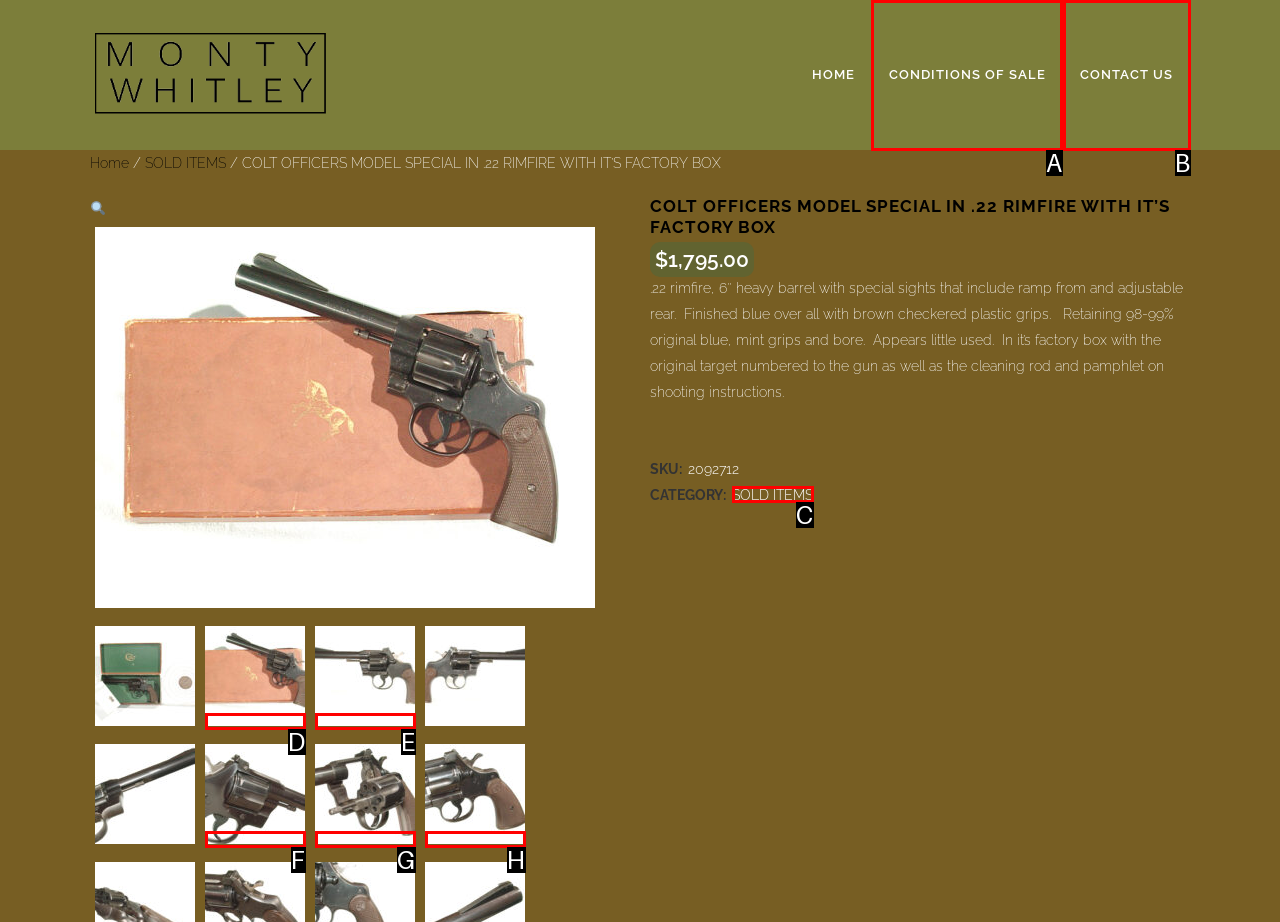To perform the task "Click the CONDITIONS OF SALE link", which UI element's letter should you select? Provide the letter directly.

A